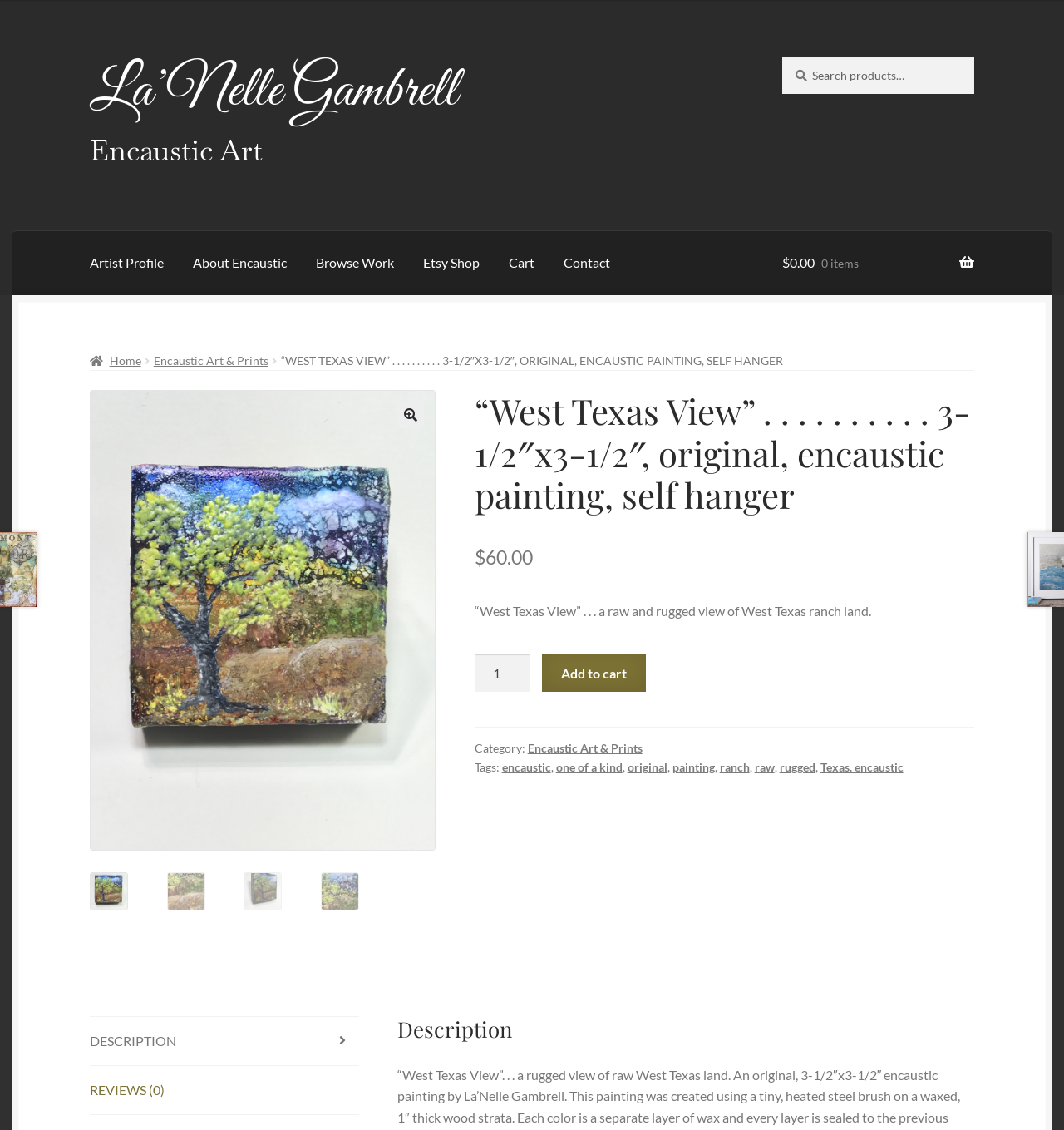With reference to the screenshot, provide a detailed response to the question below:
What is the category of the painting?

I found the category of the painting by looking at the section below the description, where it says 'Category:' followed by a link 'Encaustic Art & Prints'. This indicates that the category of the painting is Encaustic Art & Prints.